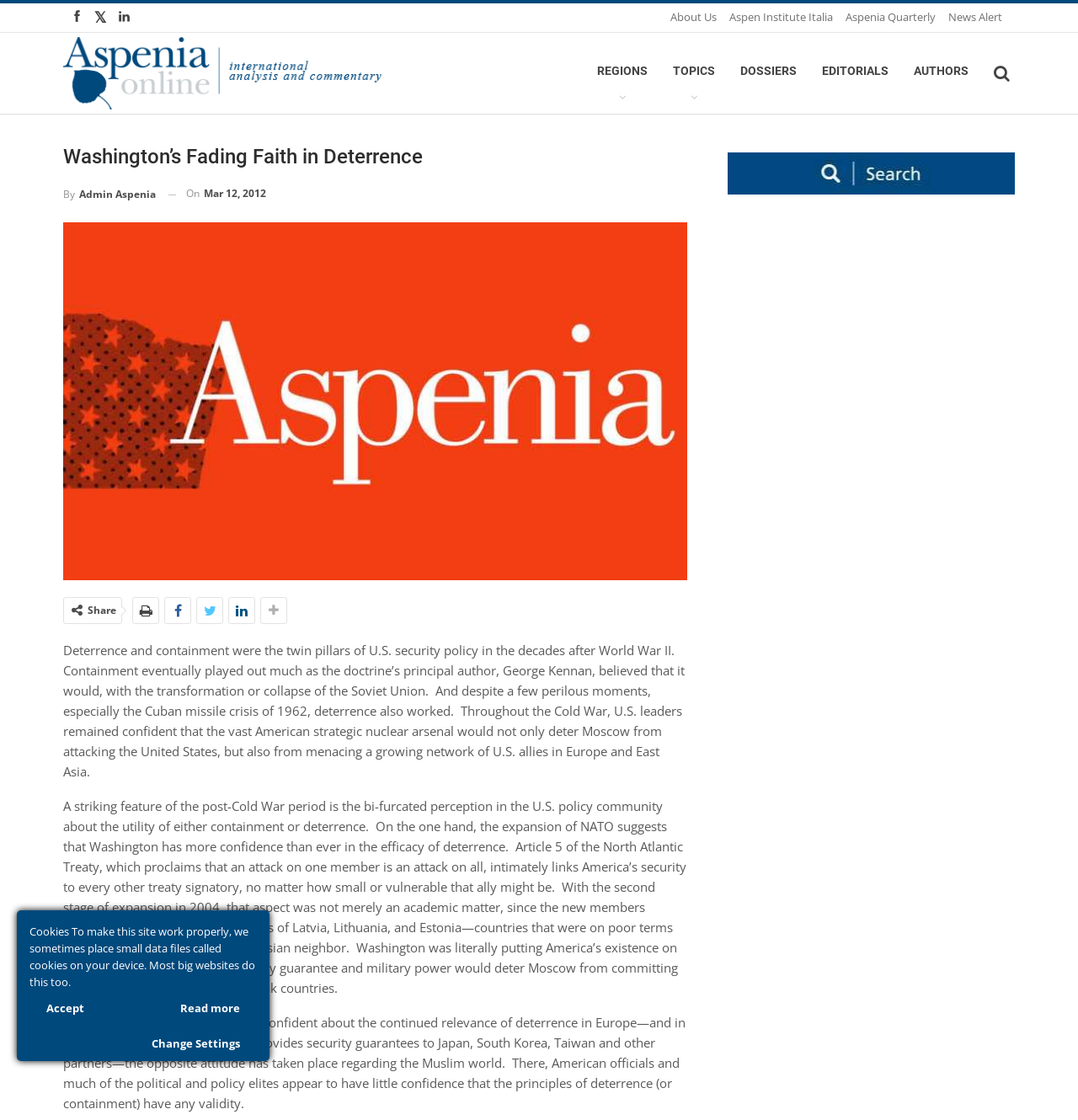Select the bounding box coordinates of the element I need to click to carry out the following instruction: "View Washington’s Fading Faith in Deterrence article".

[0.059, 0.129, 0.638, 0.152]